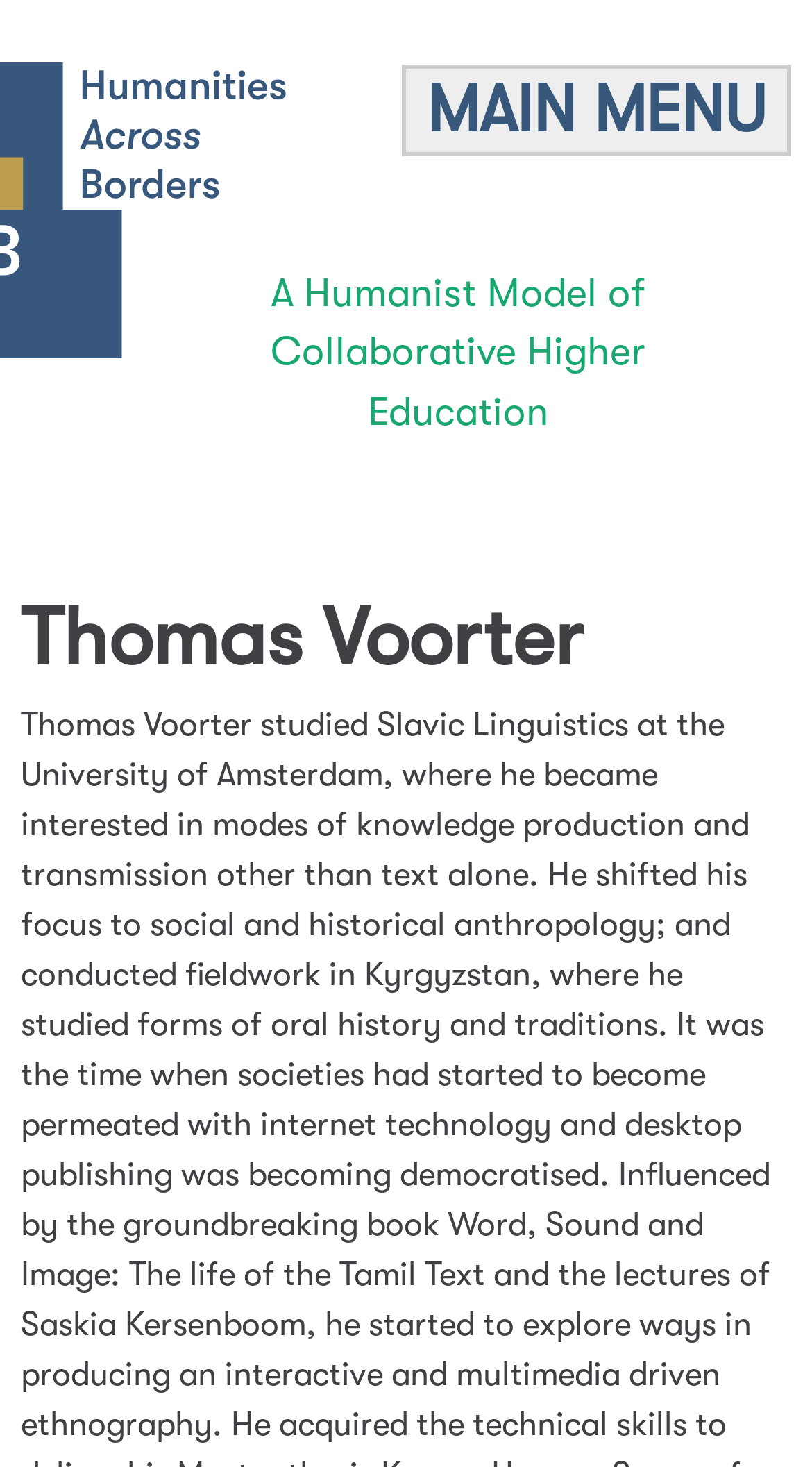How many links are there in the main menu?
Using the image as a reference, give a one-word or short phrase answer.

2